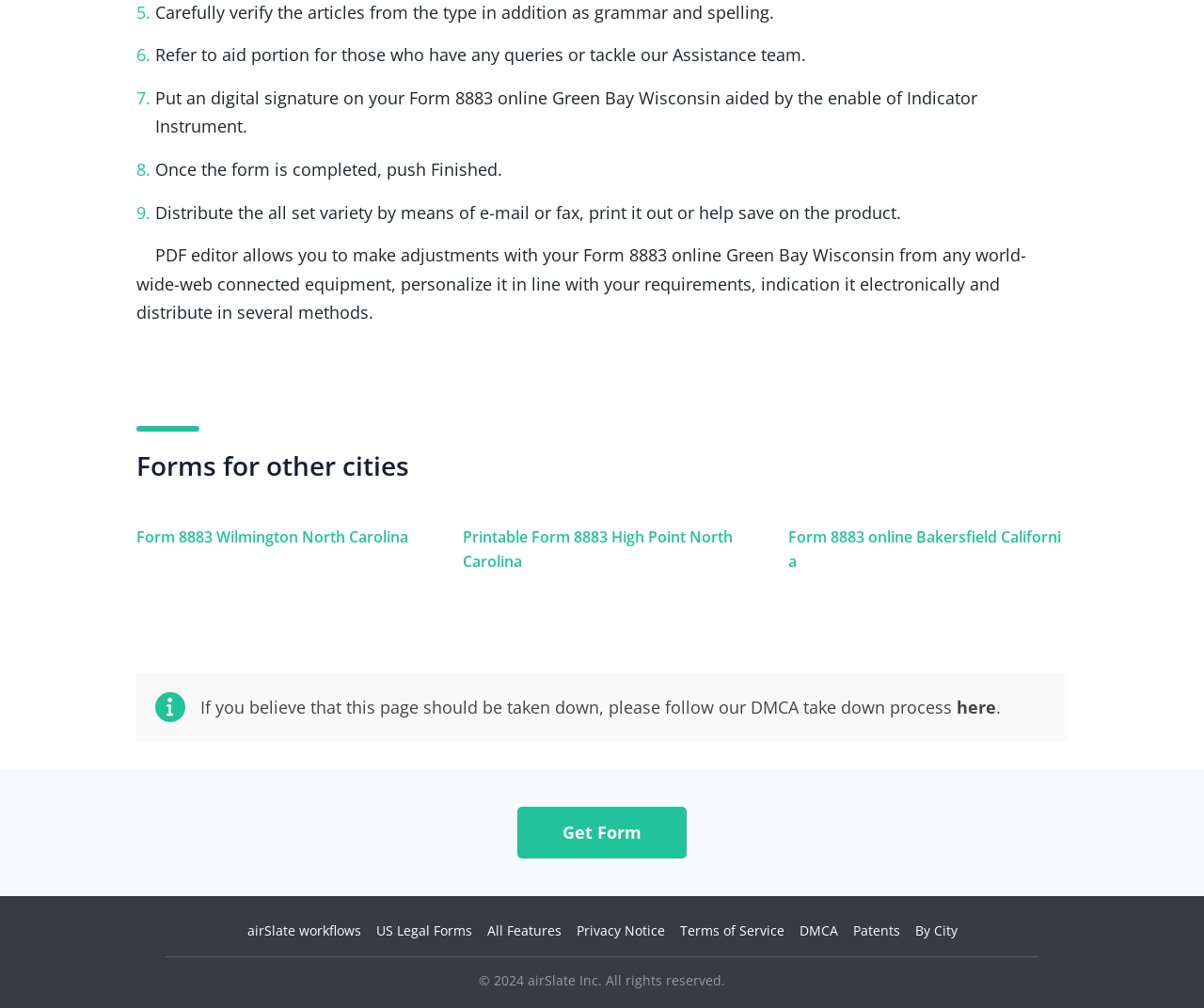Identify the bounding box coordinates for the UI element described by the following text: "US Legal Forms". Provide the coordinates as four float numbers between 0 and 1, in the format [left, top, right, bottom].

[0.312, 0.914, 0.392, 0.932]